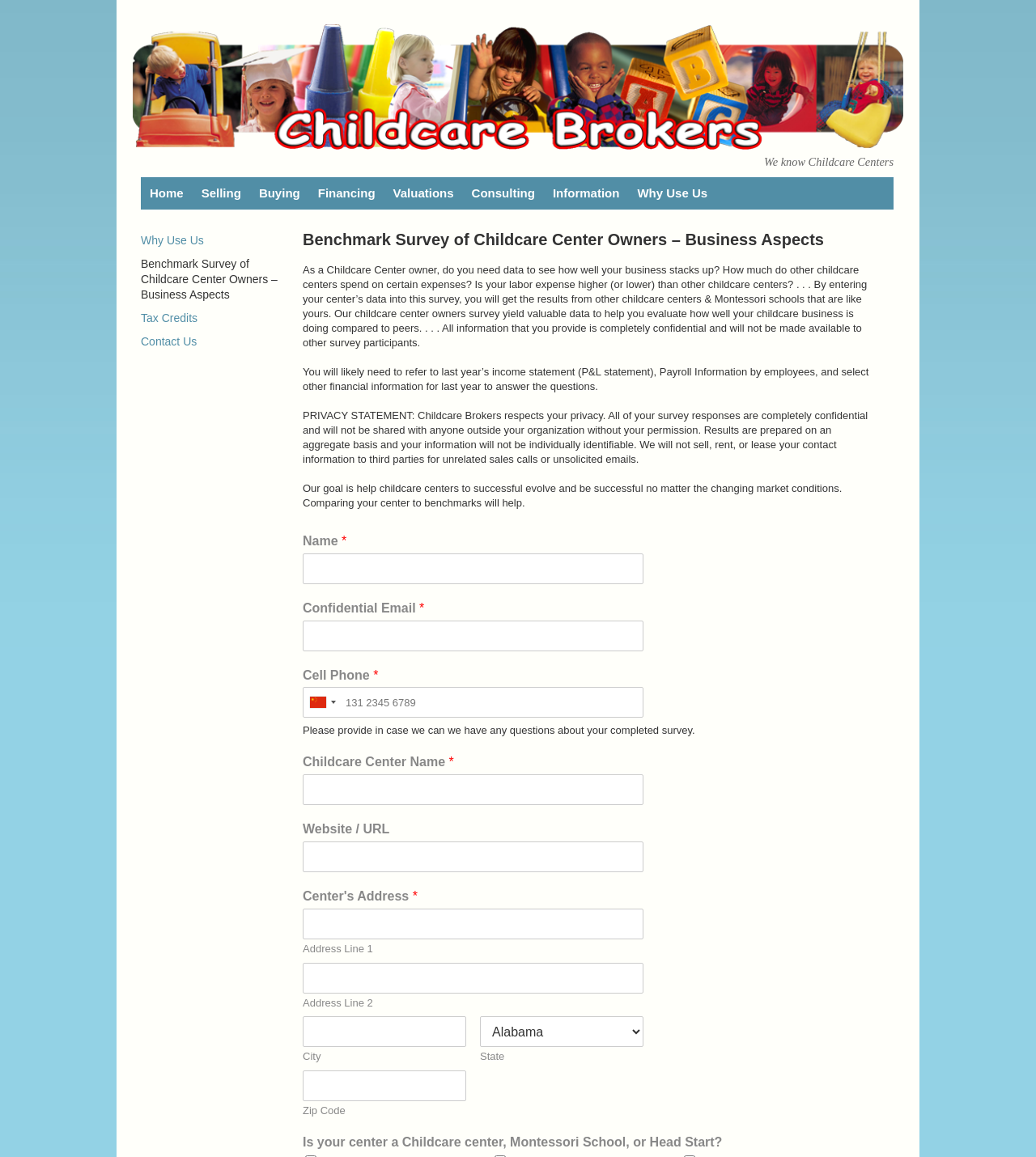Determine and generate the text content of the webpage's headline.

Benchmark Survey of Childcare Center Owners – Business Aspects